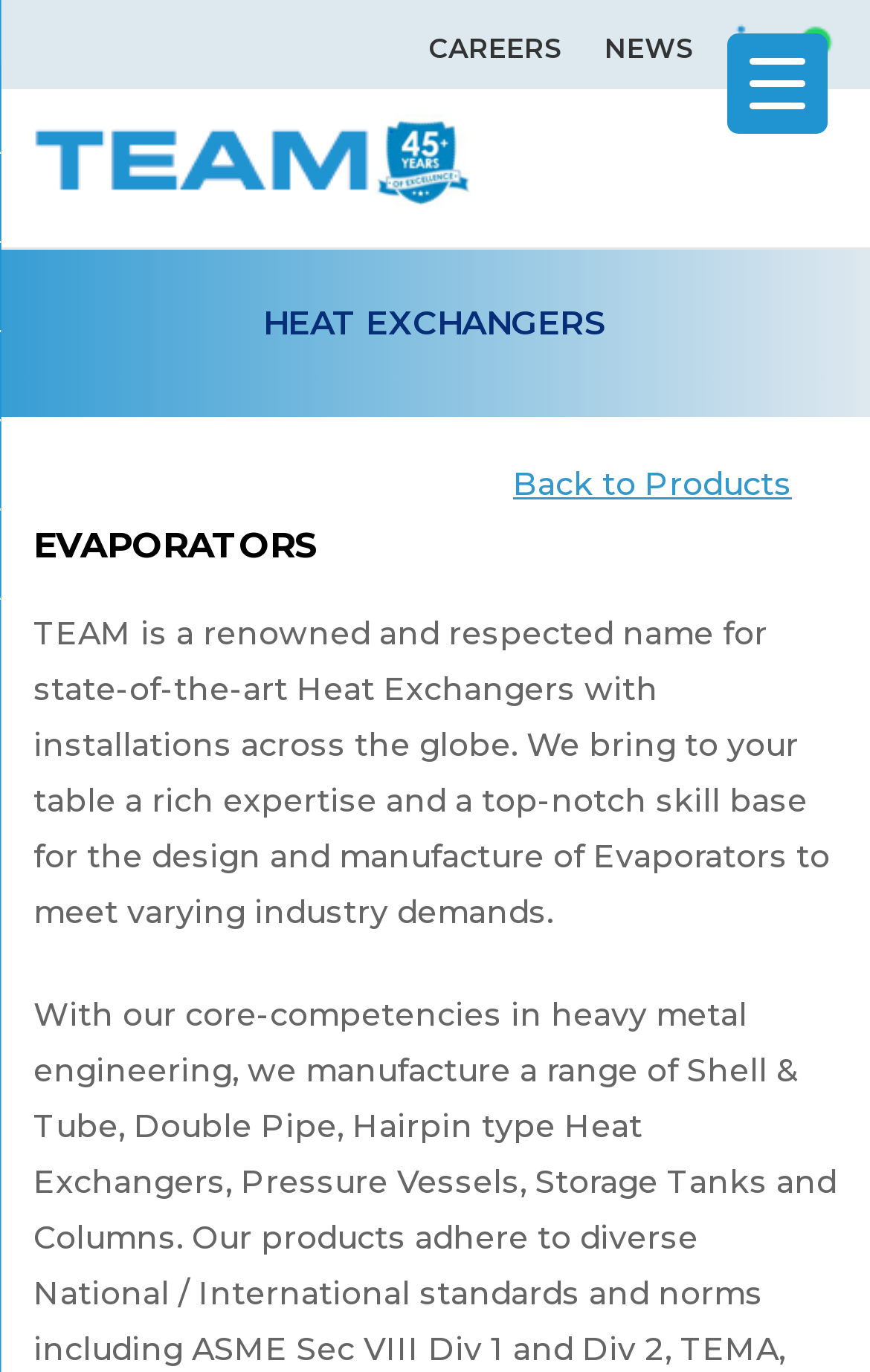Provide a comprehensive description of the webpage.

The webpage is about Evaporators and TEAM, with a focus on heat exchangers and their design and manufacture. At the top, there are four links: "CAREERS", "NEWS", and two empty links, positioned side by side, taking up about half of the top section. Below these links, on the left side, there is a link to "TEAM" accompanied by an image with the same label. 

To the right of the "TEAM" link, there is a heading "HEAT EXCHANGERS" followed by a link "Back to Products". Below this, there is another heading "EVAPORATORS". Underneath these headings, there is a block of text that describes TEAM's expertise and capabilities in designing and manufacturing evaporators to meet various industry demands.

On the top right corner, there is a button labeled "Menu Trigger" that controls a menu container.